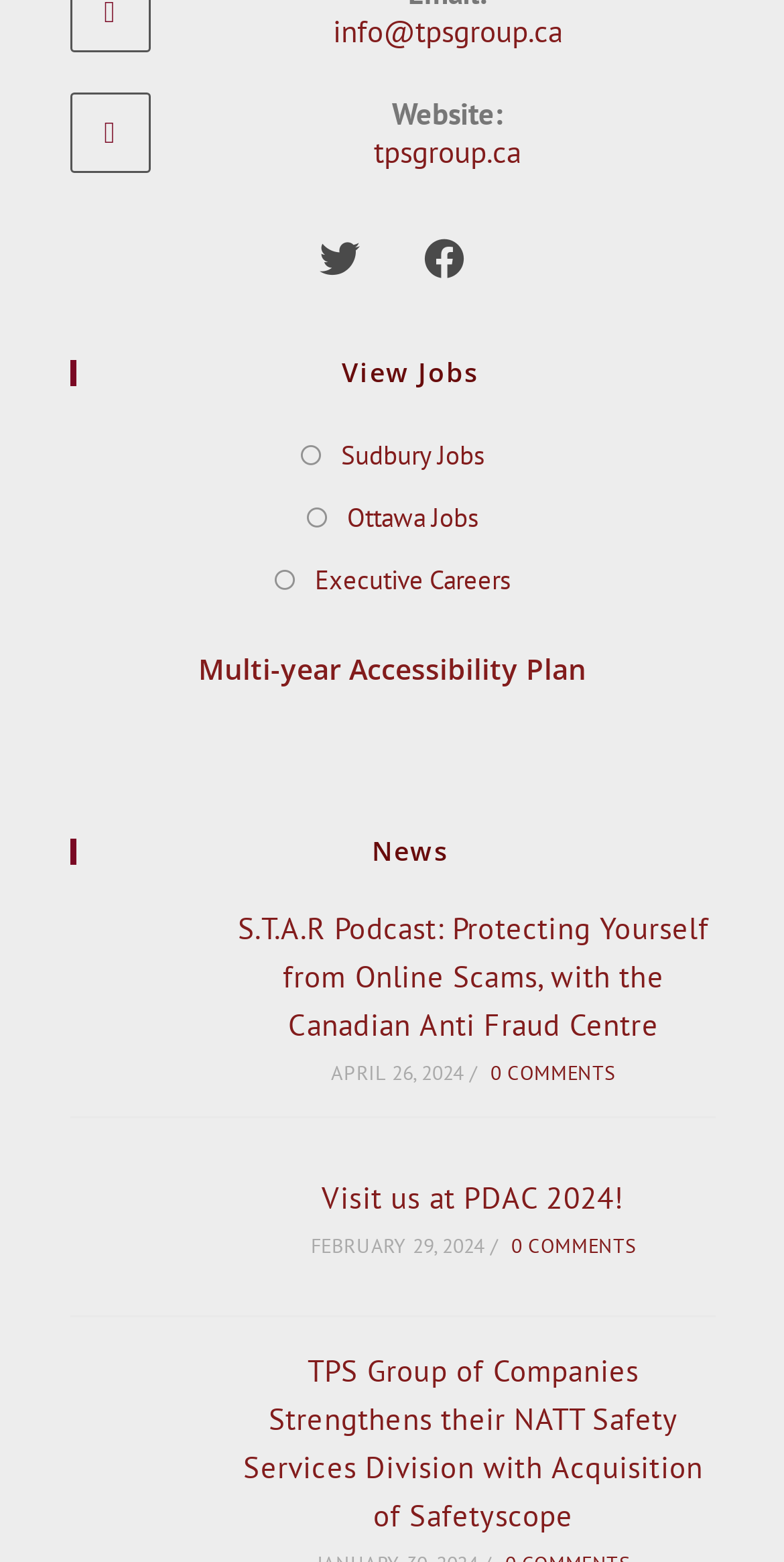Answer the following query with a single word or phrase:
What is the company's website?

tpsgroup.ca